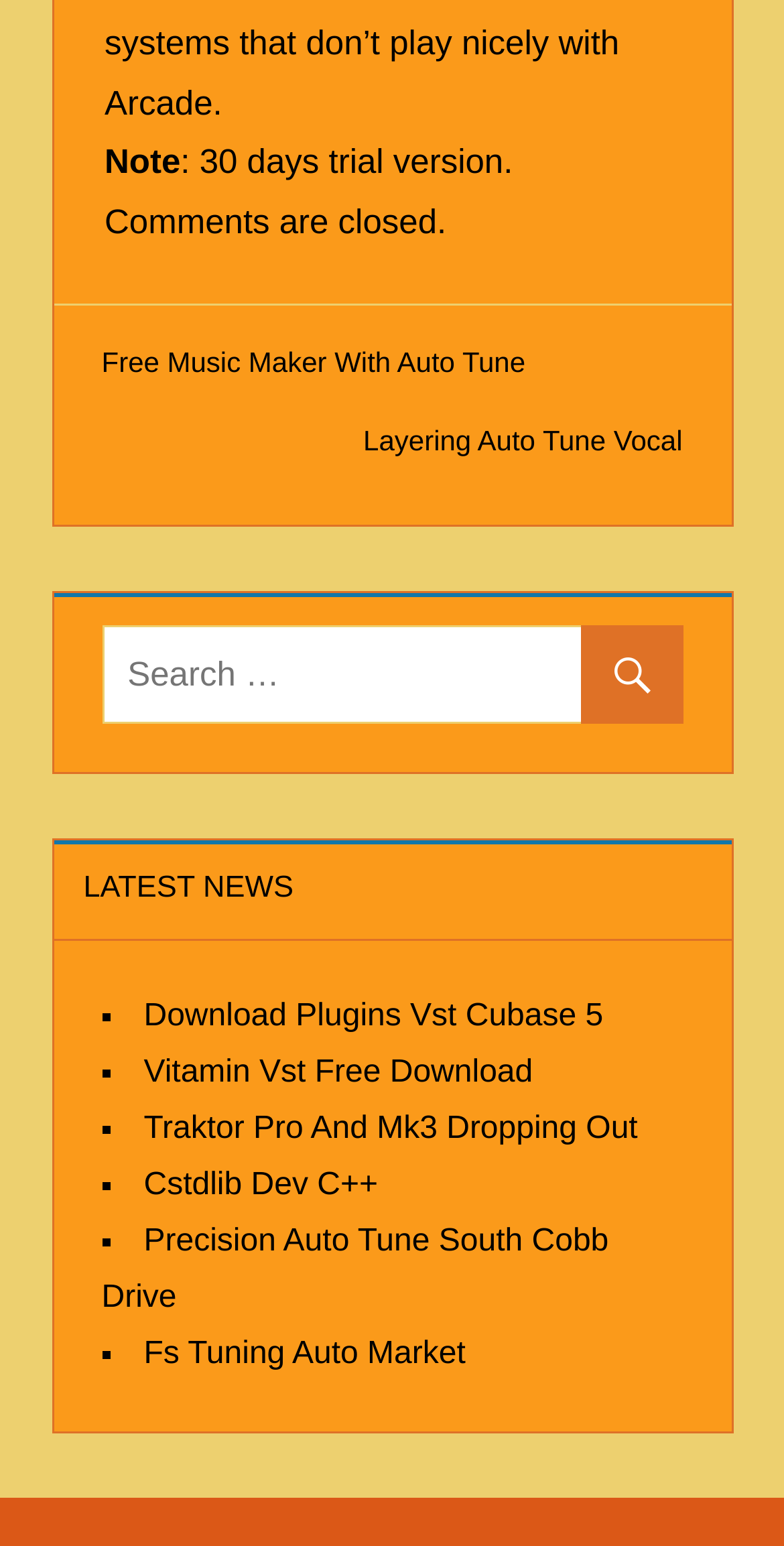Identify the bounding box of the UI component described as: "name="s" placeholder="Search …" title="Search for:"".

[0.129, 0.405, 0.871, 0.468]